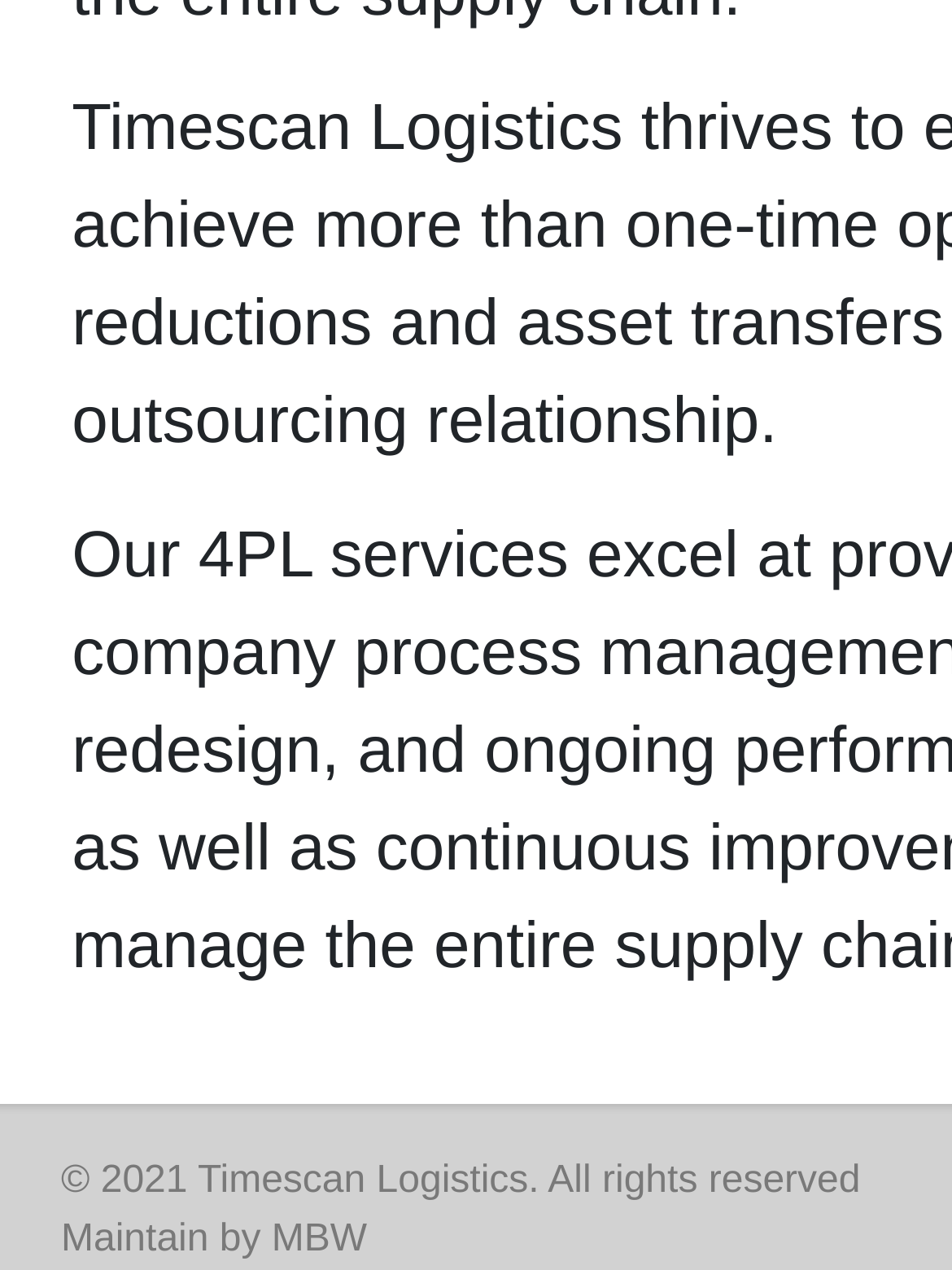Determine the bounding box coordinates (top-left x, top-left y, bottom-right x, bottom-right y) of the UI element described in the following text: MBW

[0.274, 0.959, 0.386, 0.991]